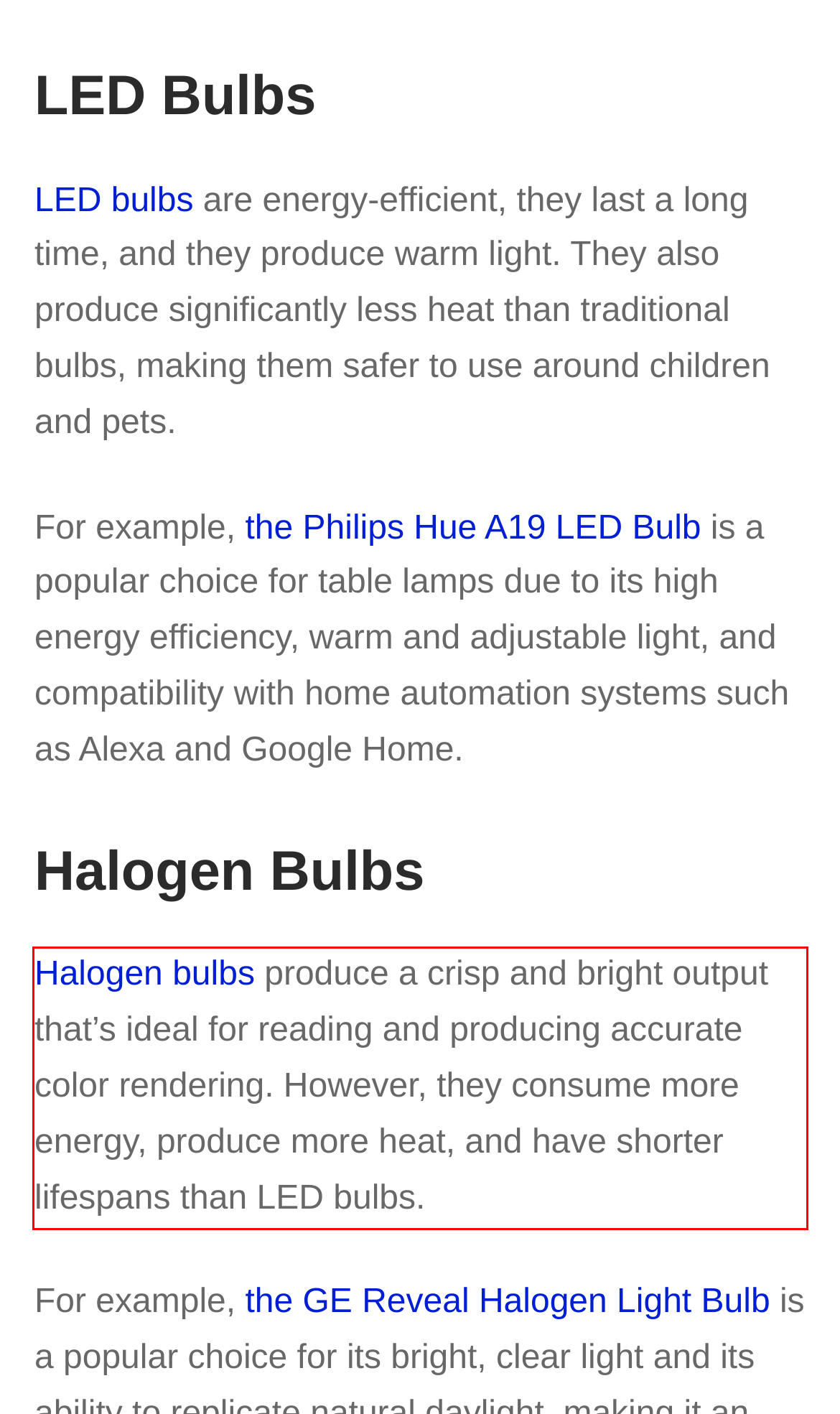Identify and extract the text within the red rectangle in the screenshot of the webpage.

Halogen bulbs produce a crisp and bright output that’s ideal for reading and producing accurate color rendering. However, they consume more energy, produce more heat, and have shorter lifespans than LED bulbs.